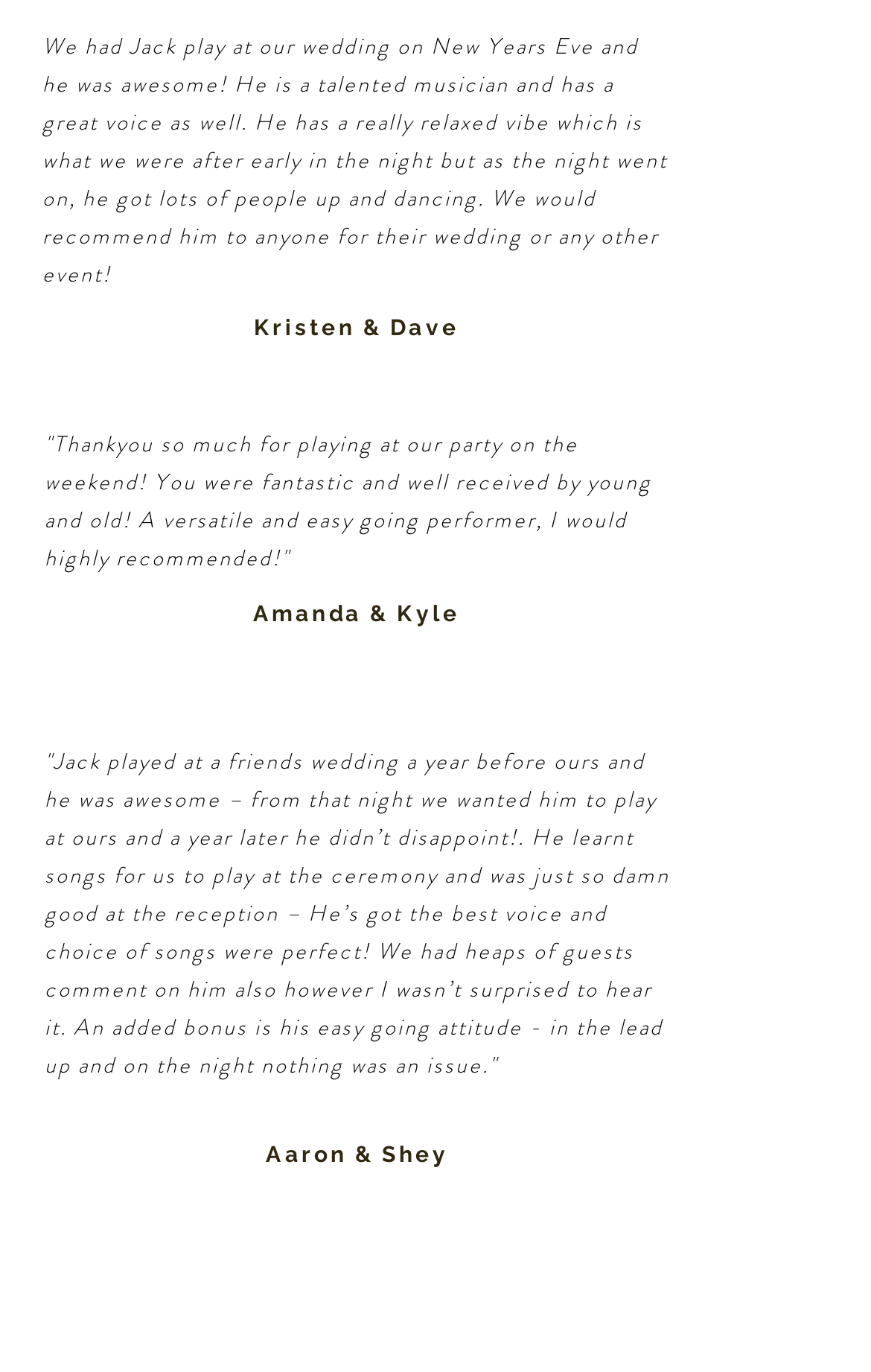Refer to the screenshot and give an in-depth answer to this question: What is the tone of the testimonials on this webpage?

I analyzed the text content of the testimonials and found that they all express positive sentiments and praise towards the musician, indicating a positive tone overall.